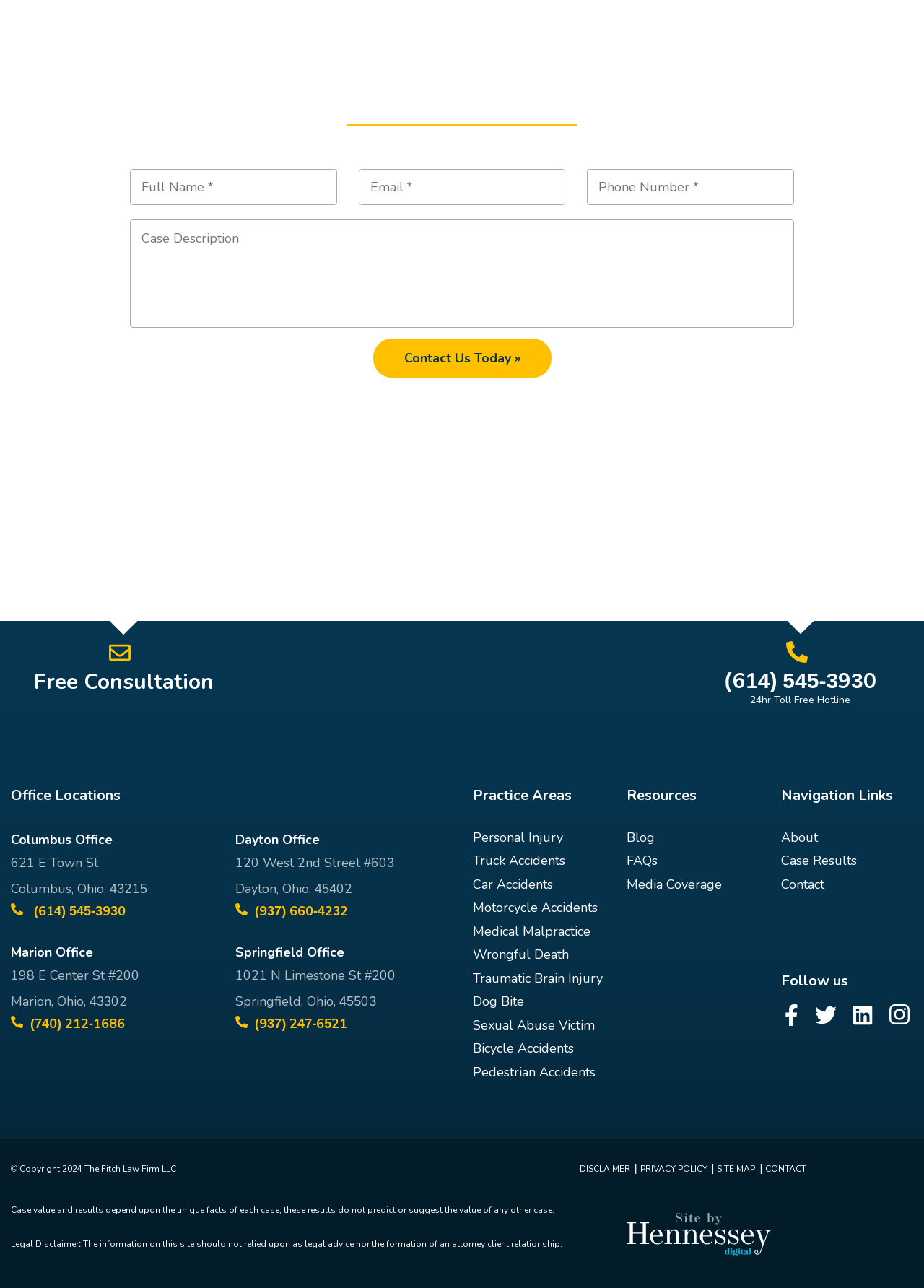What is the copyright year mentioned at the bottom of the page?
Please provide a detailed and comprehensive answer to the question.

The copyright notice at the bottom of the page reads '© Copyright 2024 The Fitch Law Firm LLC', indicating that the copyright year is 2024.